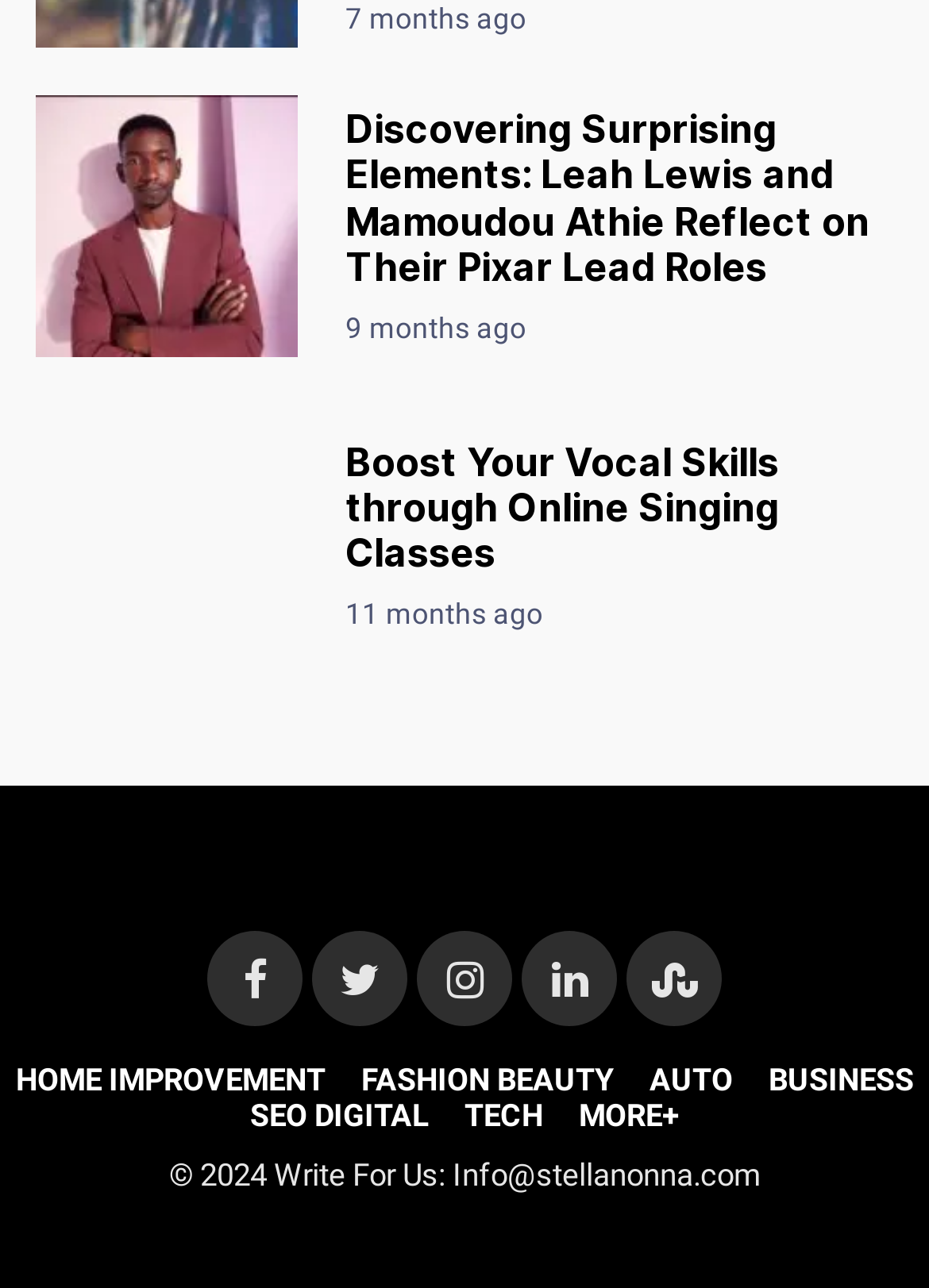Determine the bounding box coordinates of the section I need to click to execute the following instruction: "Read article about Leah Lewis and Mamoudou Athie". Provide the coordinates as four float numbers between 0 and 1, i.e., [left, top, right, bottom].

[0.038, 0.16, 0.321, 0.188]